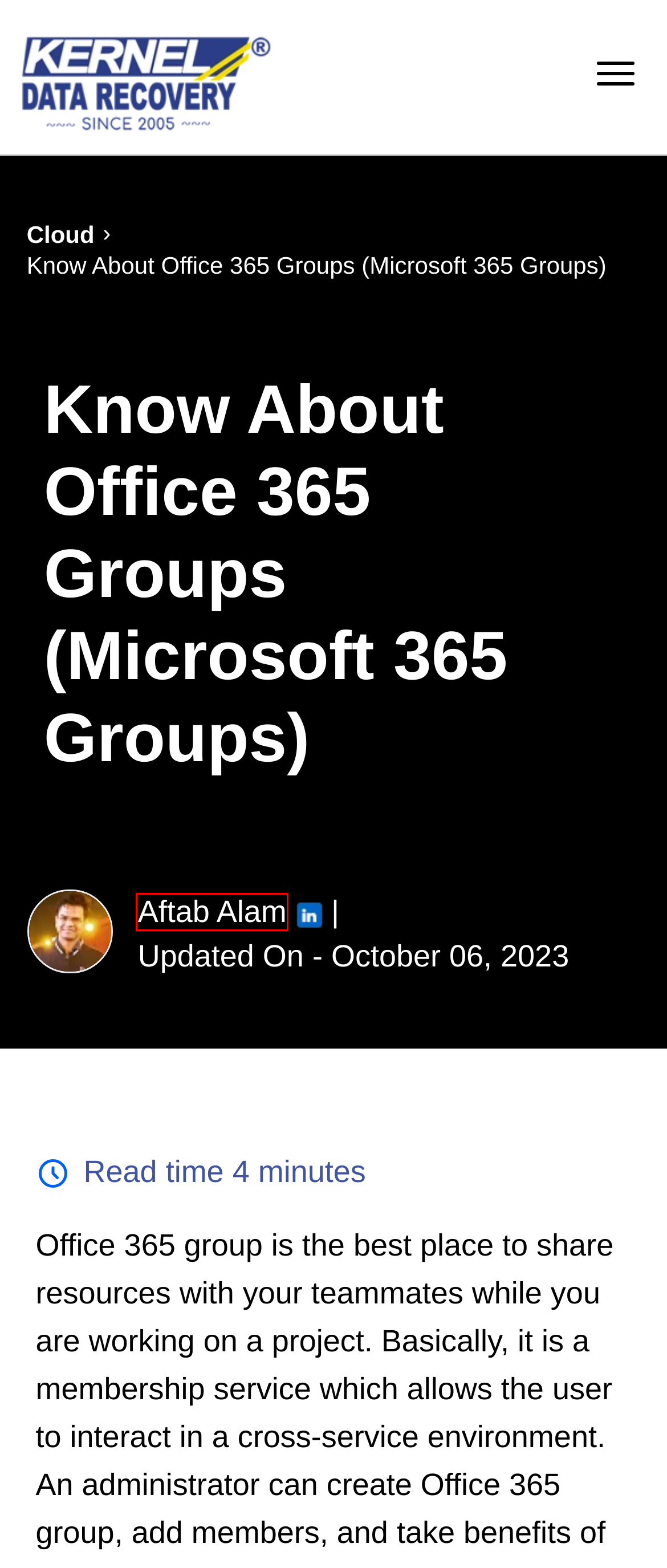A screenshot of a webpage is given, marked with a red bounding box around a UI element. Please select the most appropriate webpage description that fits the new page after clicking the highlighted element. Here are the candidates:
A. Cloud Archives - Kernel Data Recovery Blog
B. Contact Us for Any Query - Kernel Data Recovery
C. Aftab Alam
D. Sitemap - Kernel Data Recovery
E. How to migrate Microsoft Teams 1:1 Chat and Shared Channels?
F. Get Kernel Data Recovery NFR License for Research, Testing & Demonstration
G. Resolve Microsoft 365 backup fails after multi-authentication is enabled
H. Careers at Kernel Data Recovery

C